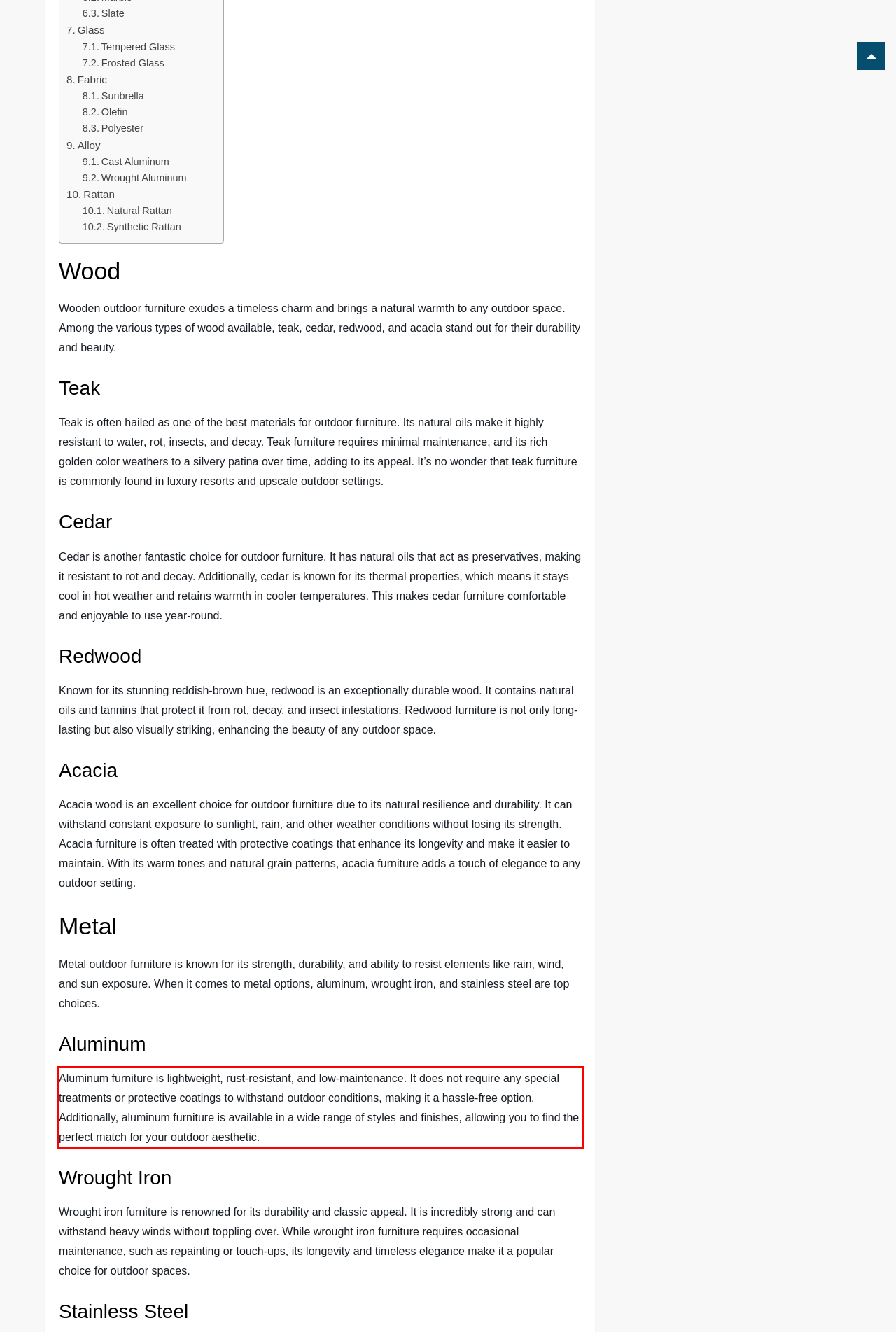Given a screenshot of a webpage, identify the red bounding box and perform OCR to recognize the text within that box.

Aluminum furniture is lightweight, rust-resistant, and low-maintenance. It does not require any special treatments or protective coatings to withstand outdoor conditions, making it a hassle-free option. Additionally, aluminum furniture is available in a wide range of styles and finishes, allowing you to find the perfect match for your outdoor aesthetic.